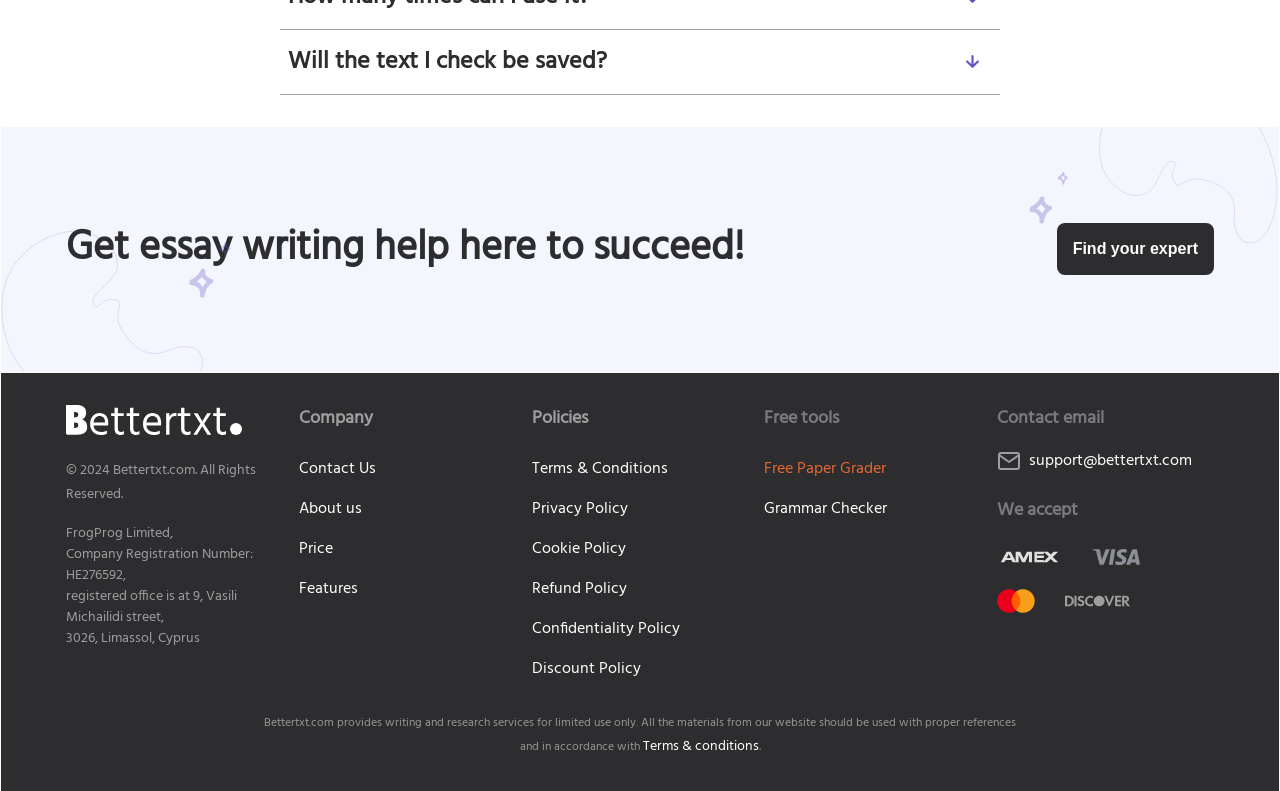Identify the bounding box for the described UI element: "Price".

[0.233, 0.679, 0.403, 0.709]